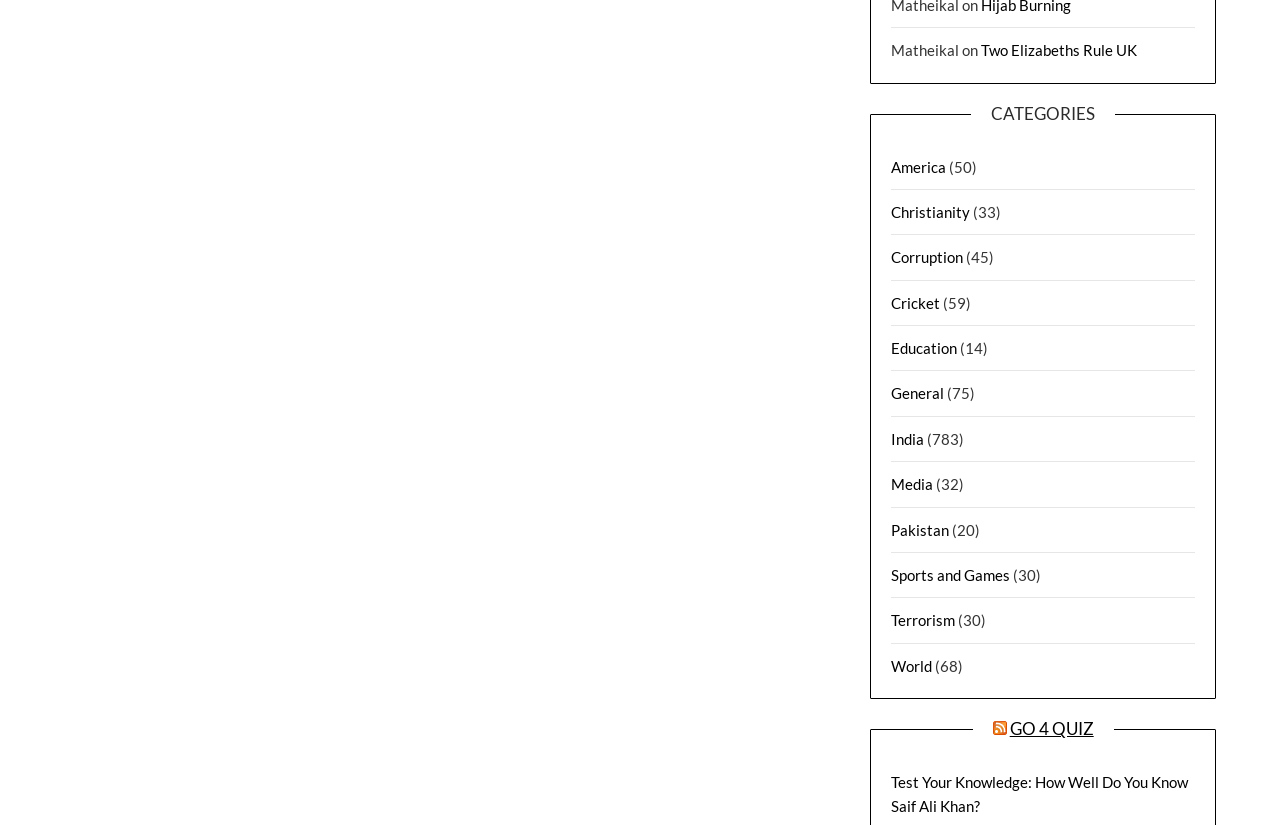Identify the bounding box coordinates of the area you need to click to perform the following instruction: "Explore the 'India' section".

[0.696, 0.521, 0.722, 0.543]